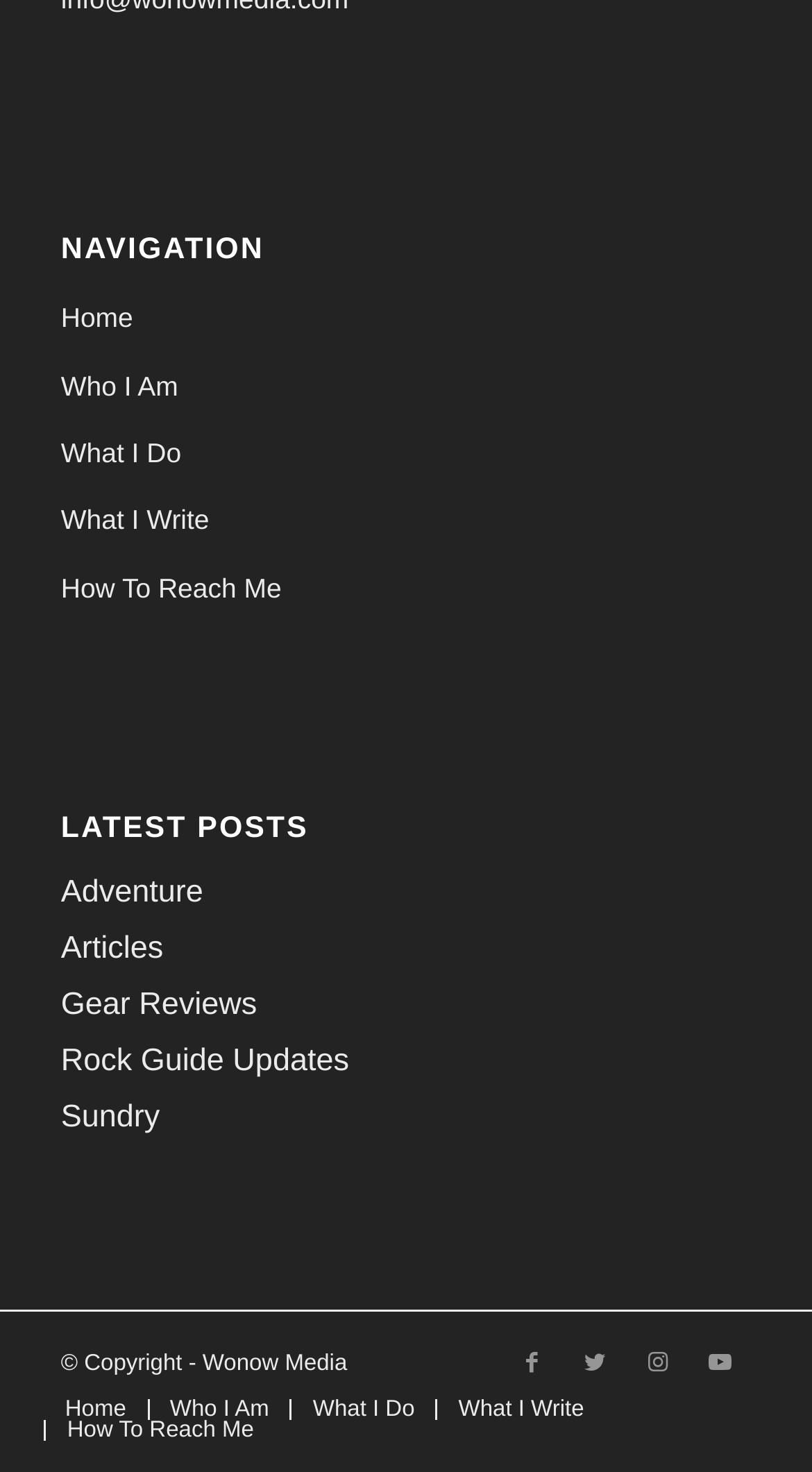Bounding box coordinates are given in the format (top-left x, top-left y, bottom-right x, bottom-right y). All values should be floating point numbers between 0 and 1. Provide the bounding box coordinate for the UI element described as: Gear Reviews

[0.075, 0.67, 0.317, 0.694]